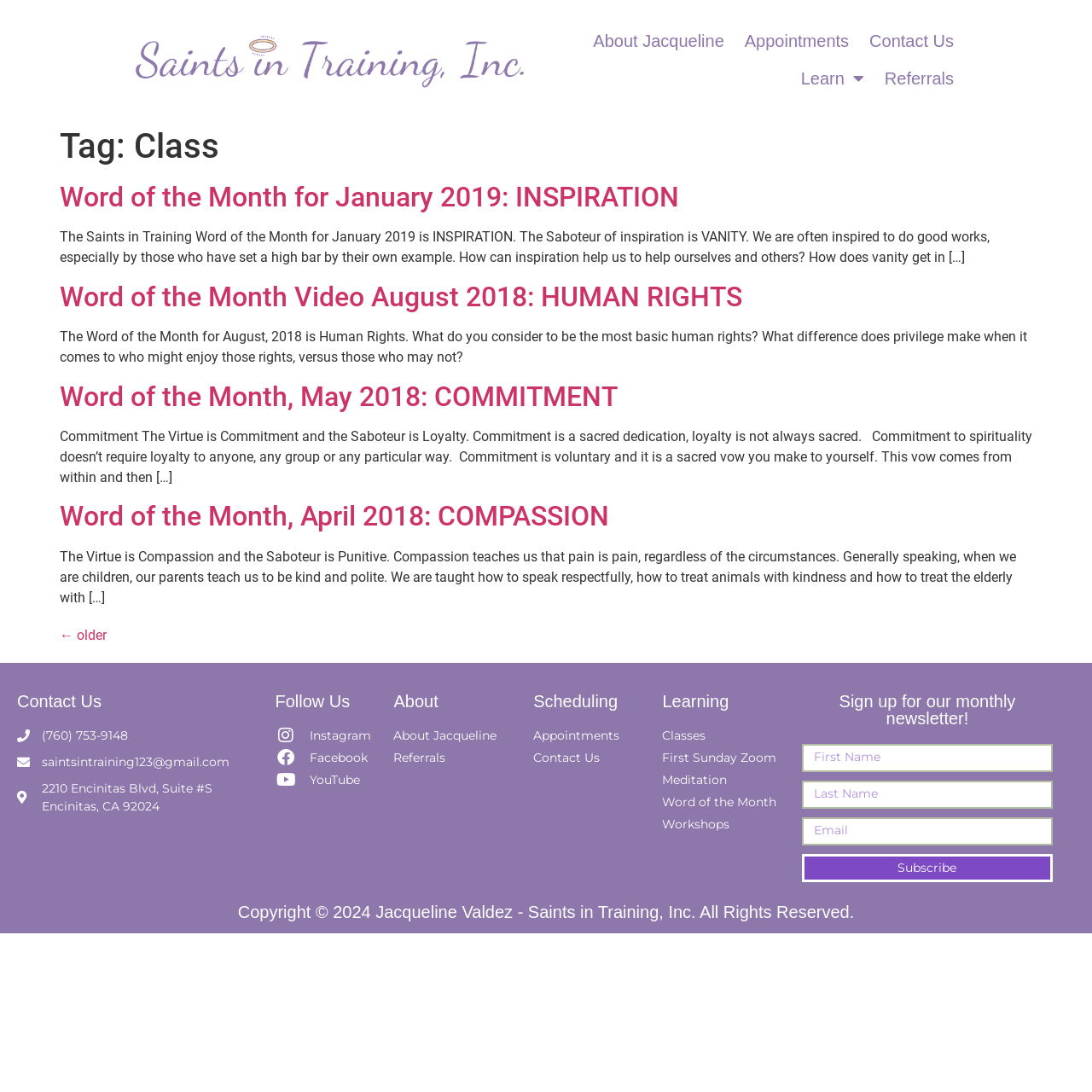Please determine the bounding box coordinates of the area that needs to be clicked to complete this task: 'Enter your first name in the input field'. The coordinates must be four float numbers between 0 and 1, formatted as [left, top, right, bottom].

[0.734, 0.681, 0.964, 0.707]